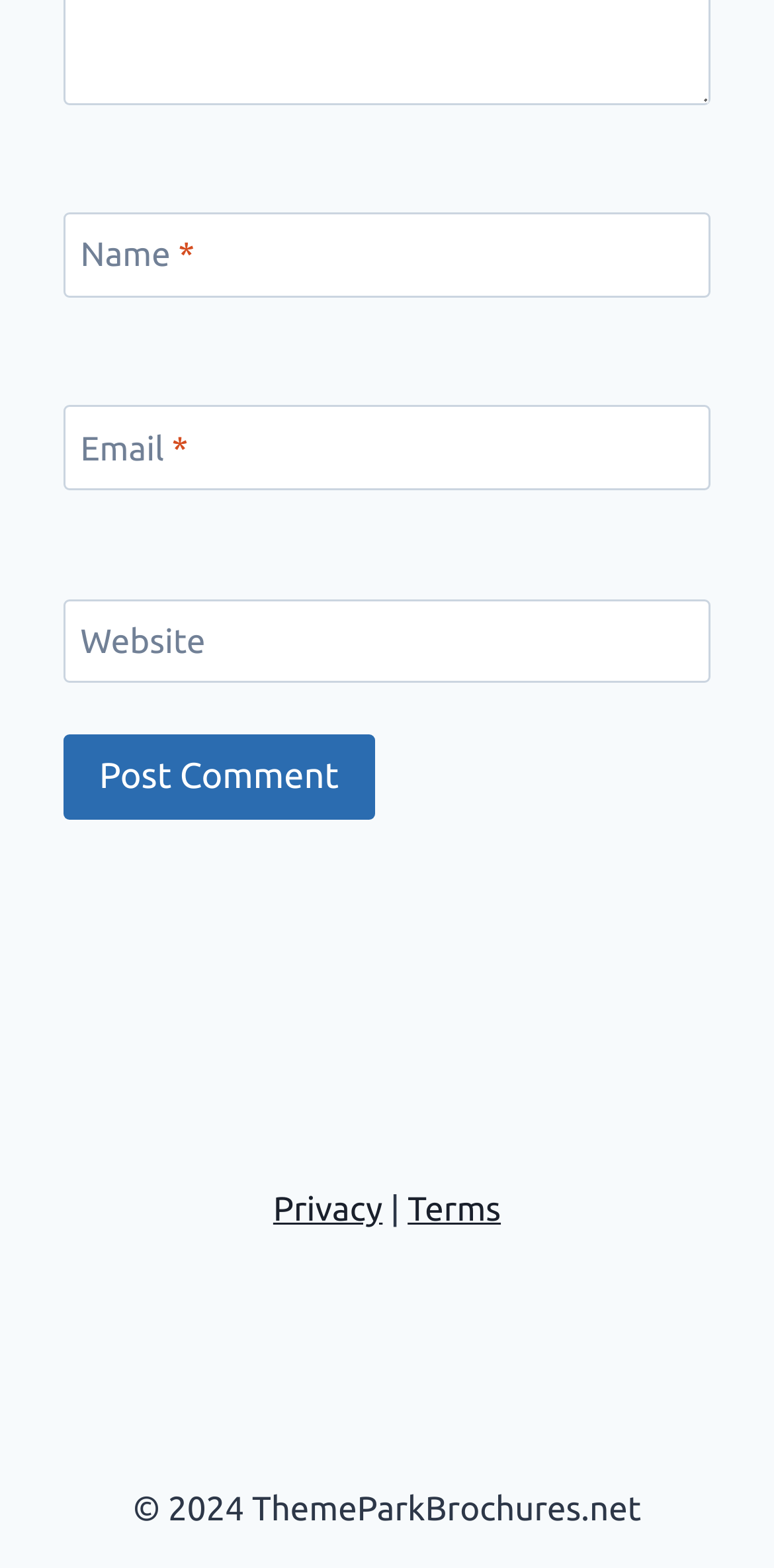Using the provided description Terms, find the bounding box coordinates for the UI element. Provide the coordinates in (top-left x, top-left y, bottom-right x, bottom-right y) format, ensuring all values are between 0 and 1.

[0.527, 0.759, 0.647, 0.783]